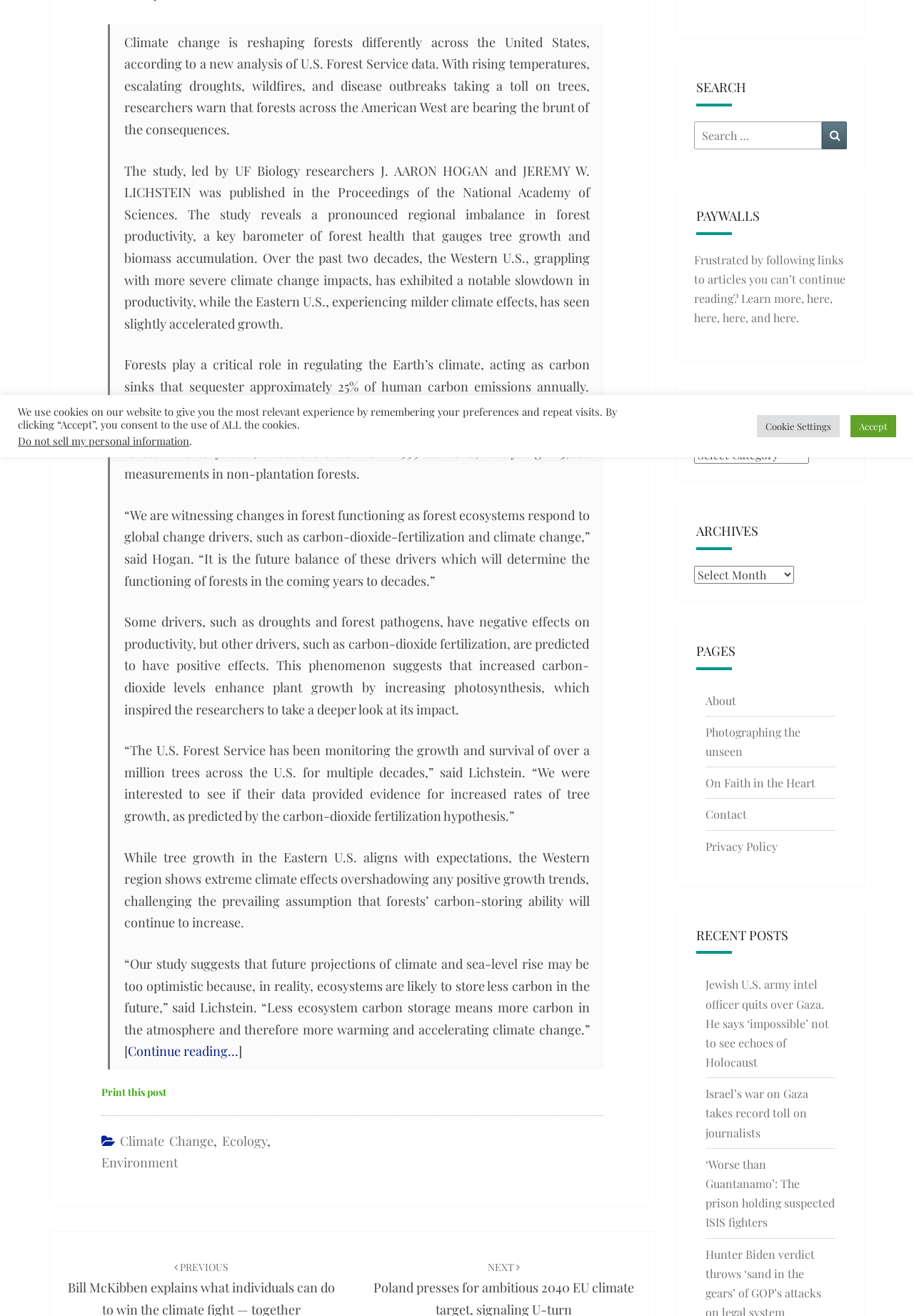From the element description Terms and Conditions, predict the bounding box coordinates of the UI element. The coordinates must be specified in the format (top-left x, top-left y, bottom-right x, bottom-right y) and should be within the 0 to 1 range.

None